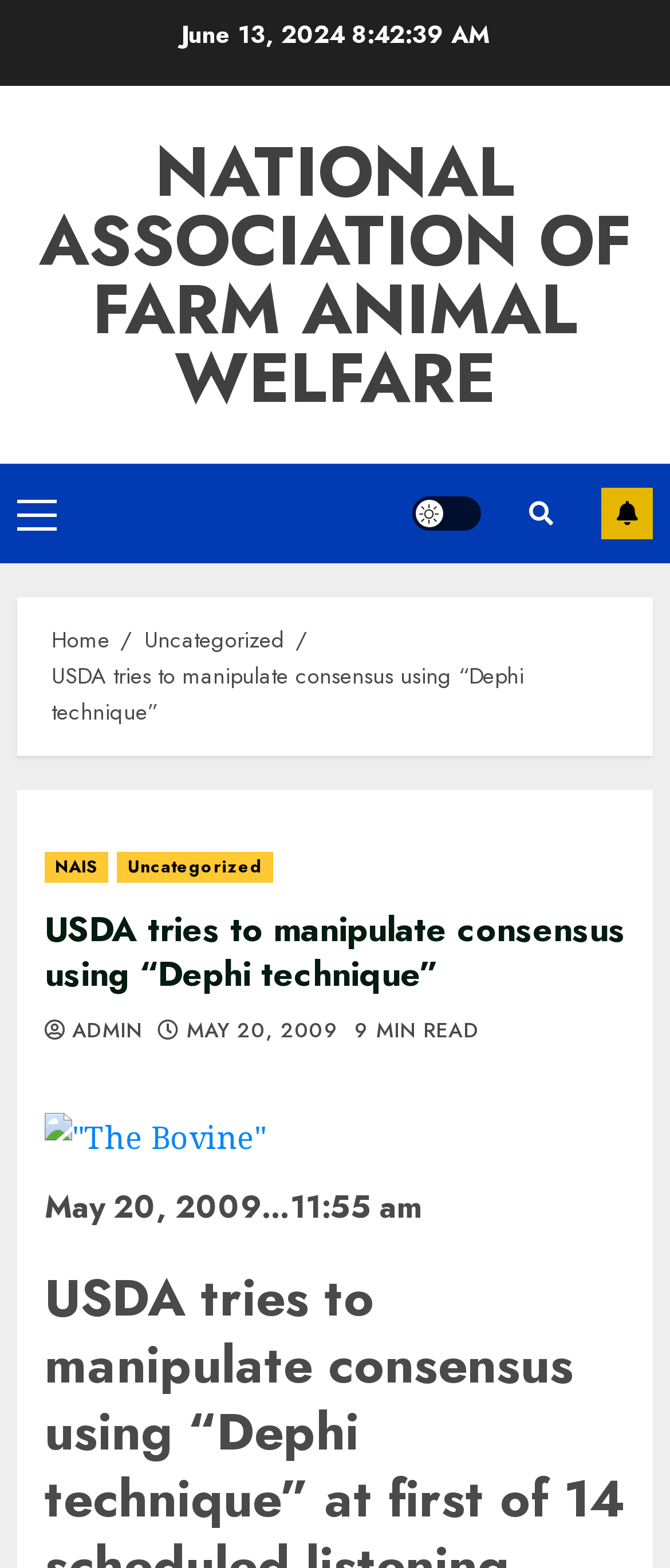Find the bounding box of the web element that fits this description: "Uncategorized".

[0.175, 0.544, 0.407, 0.563]